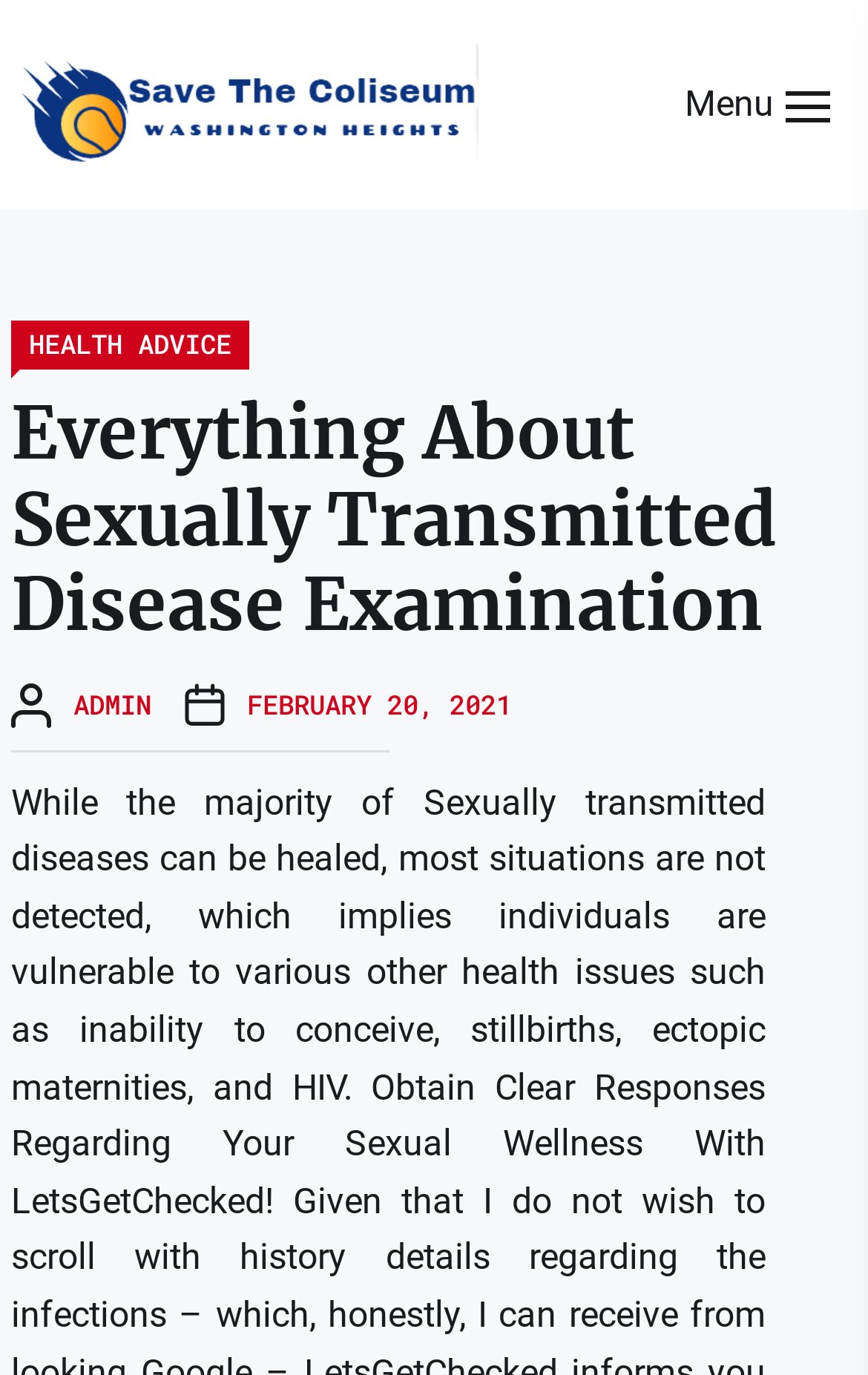How many links are there in the menu?
Use the screenshot to answer the question with a single word or phrase.

3